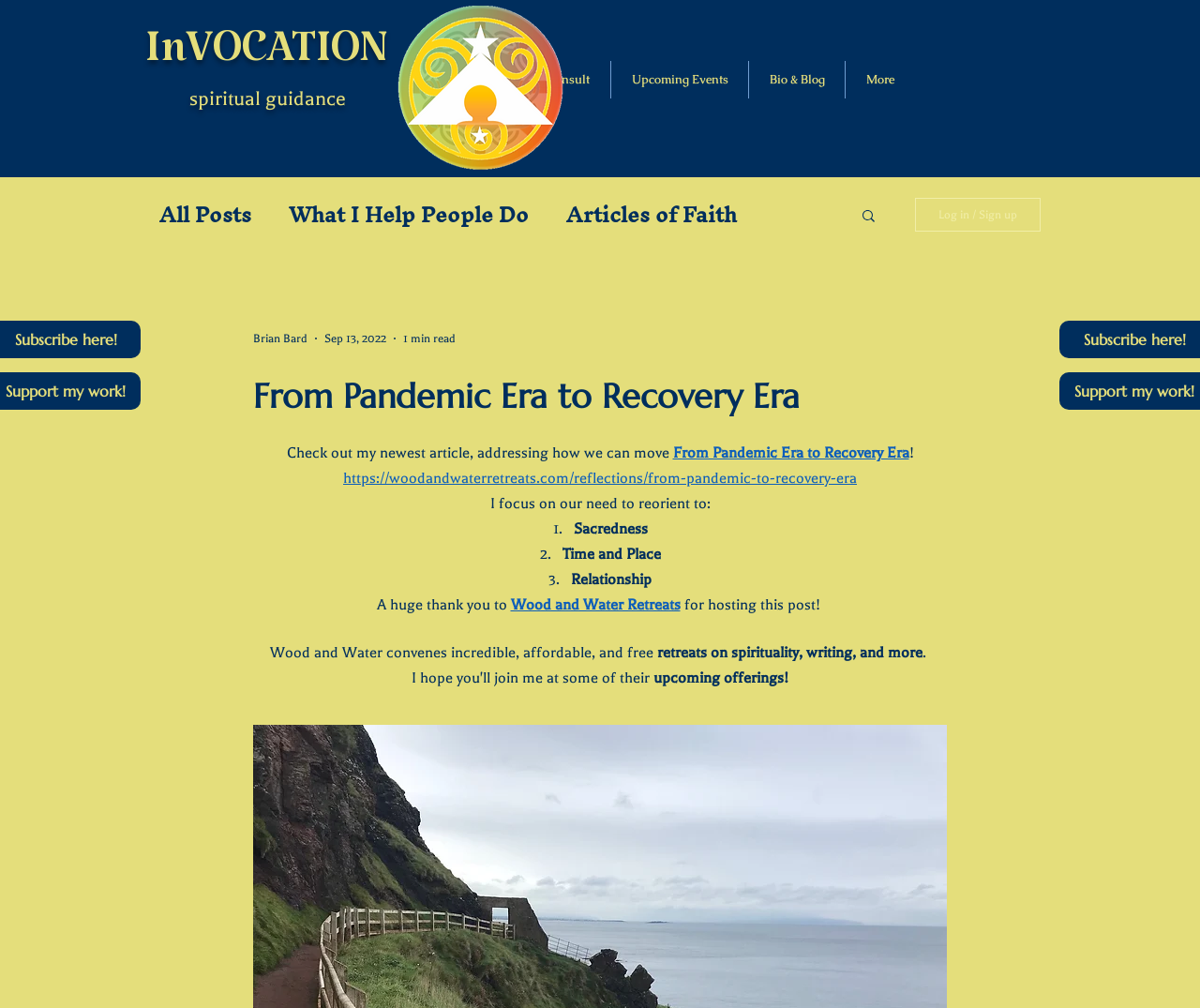Identify the bounding box for the described UI element. Provide the coordinates in (top-left x, top-left y, bottom-right x, bottom-right y) format with values ranging from 0 to 1: Modern Myths

[0.391, 0.263, 0.519, 0.312]